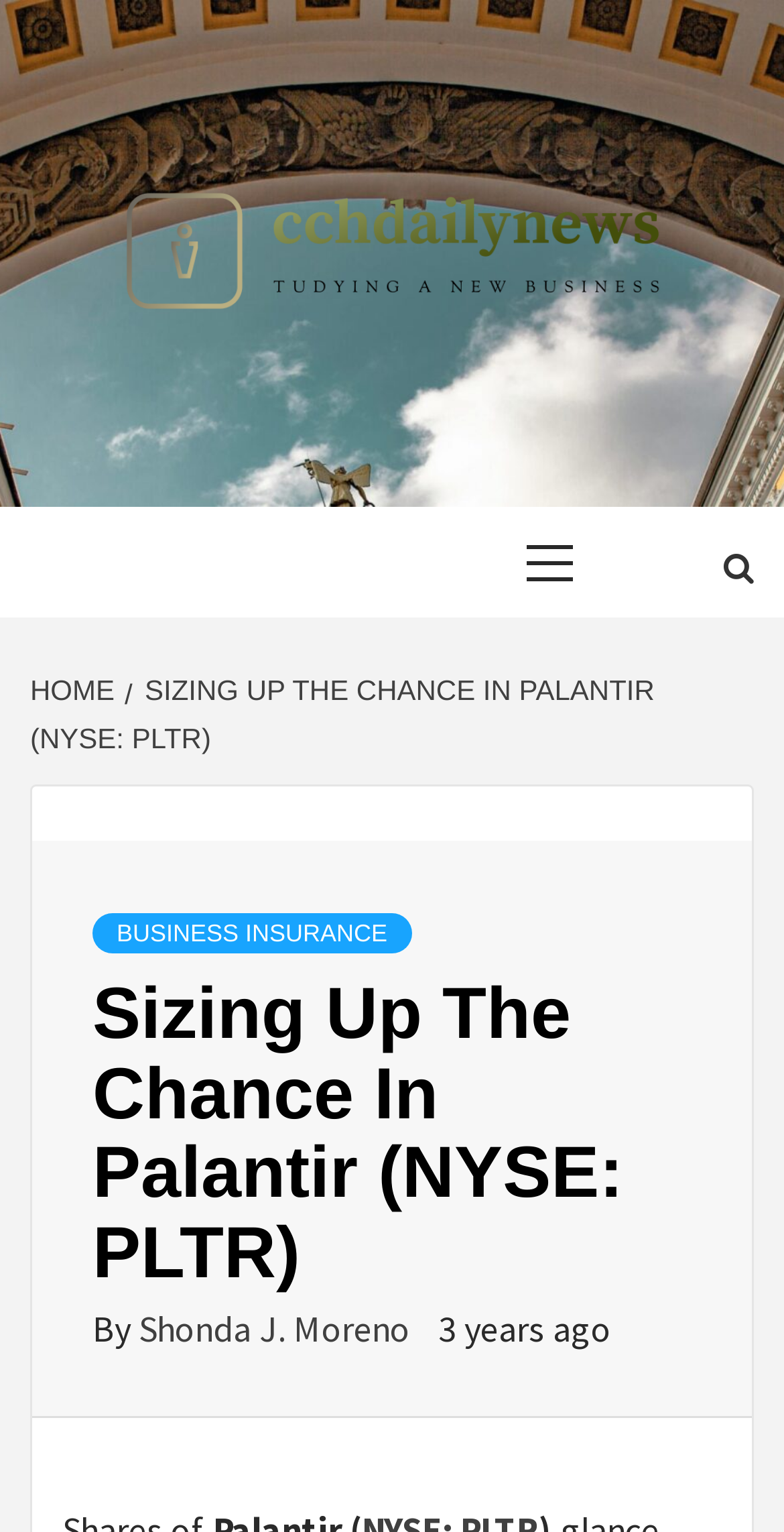Describe all the visual and textual components of the webpage comprehensively.

The webpage is about an article titled "Sizing Up The Chance In Palantir (NYSE: PLTR)" on a news website called Cchdailynews. At the top left corner, there is a link to the website's homepage, accompanied by a small image of the website's logo. 

Below the logo, there is a heading that reads "TUDYING A NEW BUSINESS". To the right of this heading, there is a primary menu with the label "Primary Menu". 

Further down, there is a navigation section labeled "Breadcrumbs" that shows the article's location within the website. It consists of two links: "HOME" and the article title. 

The main content of the article is located below the breadcrumbs section. It has a heading that matches the article title, followed by the author's name, "Shonda J. Moreno", and the publication date, "3 years ago". There is also a link to a category called "BUSINESS INSURANCE" located above the article heading.